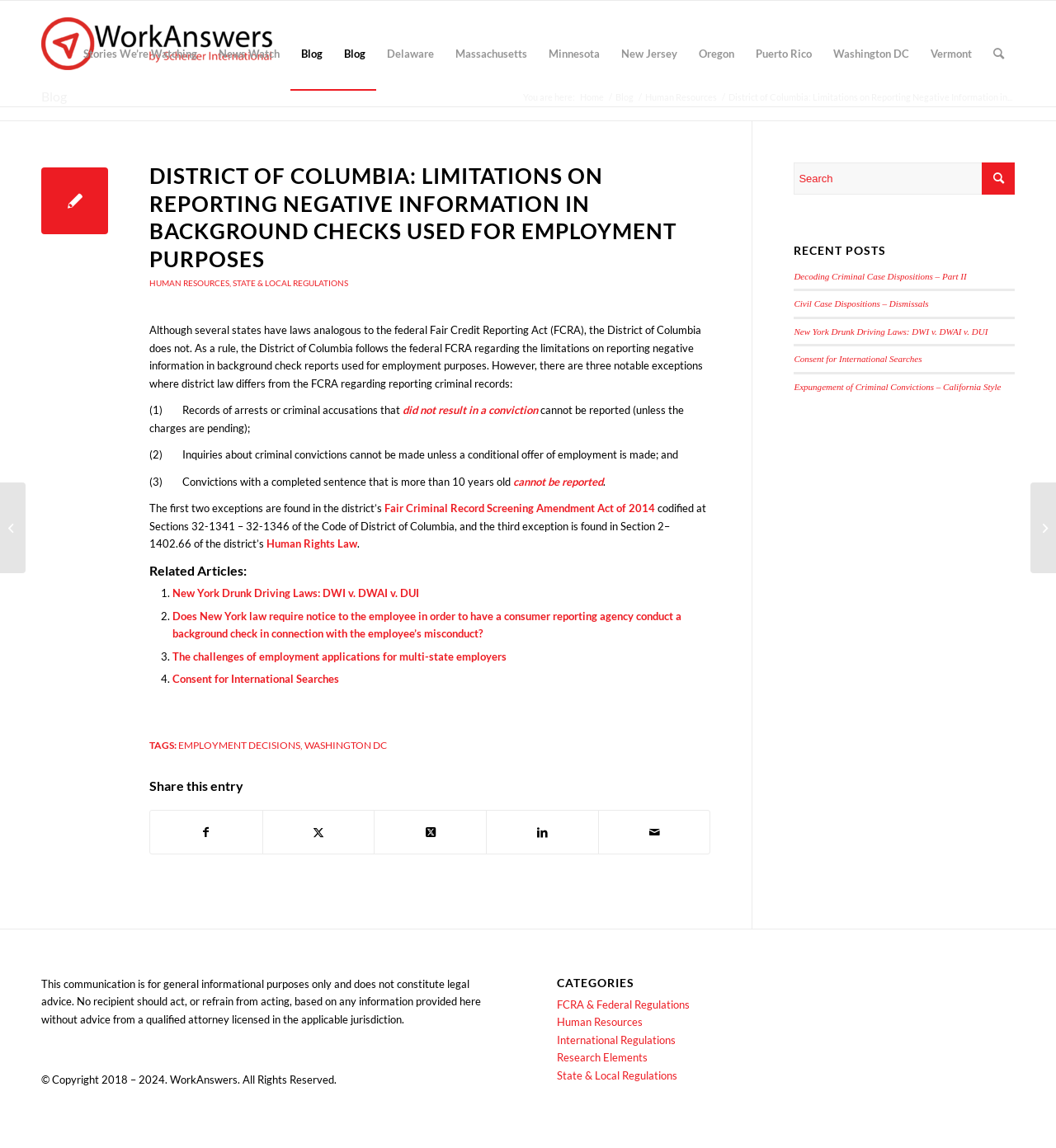Please find the bounding box coordinates of the element that you should click to achieve the following instruction: "Read the 'District of Columbia: Limitations on Reporting Negative Information in Background Checks Used for Employment Purposes' article". The coordinates should be presented as four float numbers between 0 and 1: [left, top, right, bottom].

[0.039, 0.146, 0.102, 0.204]